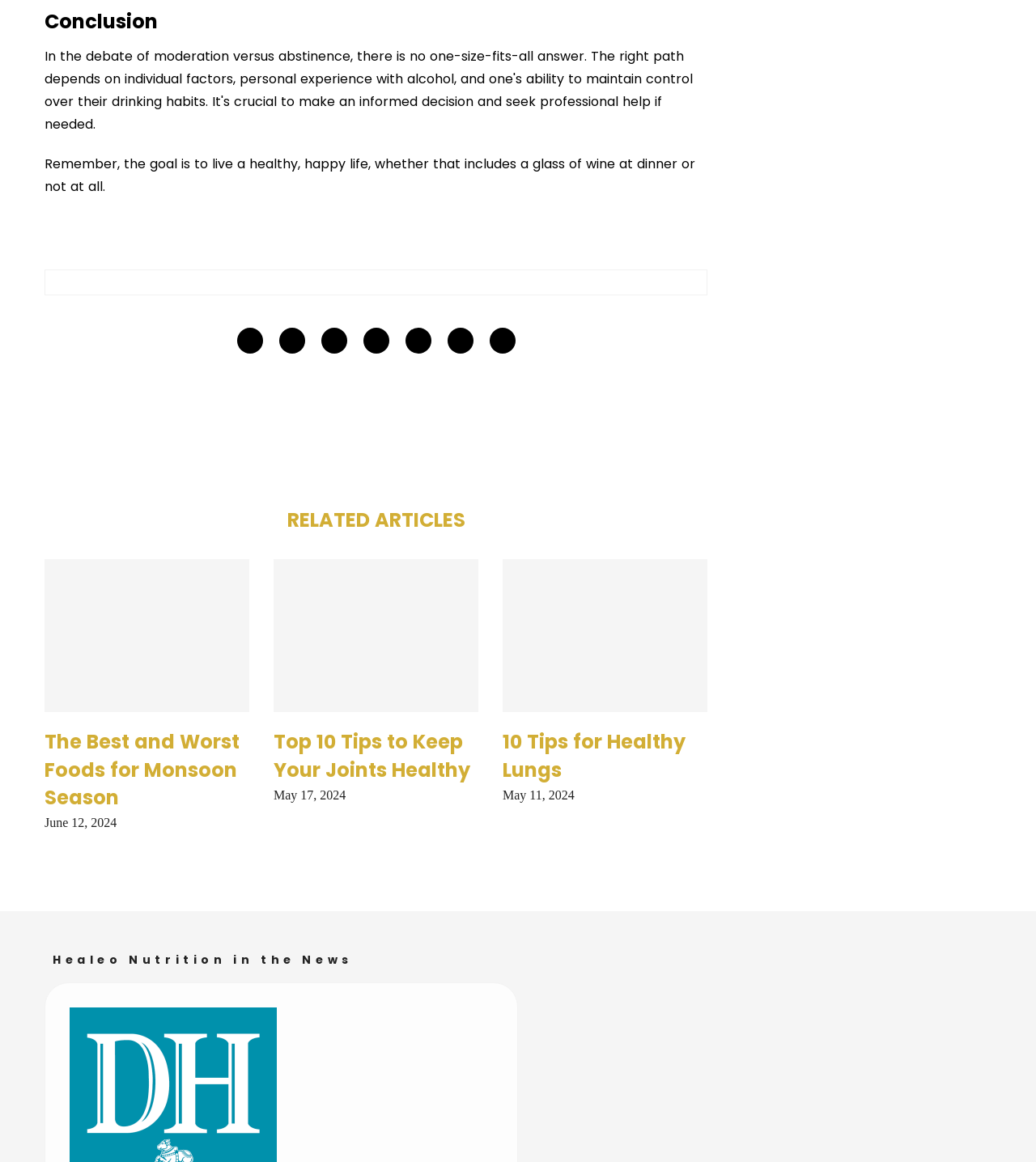Determine the bounding box coordinates of the target area to click to execute the following instruction: "Search for products."

None